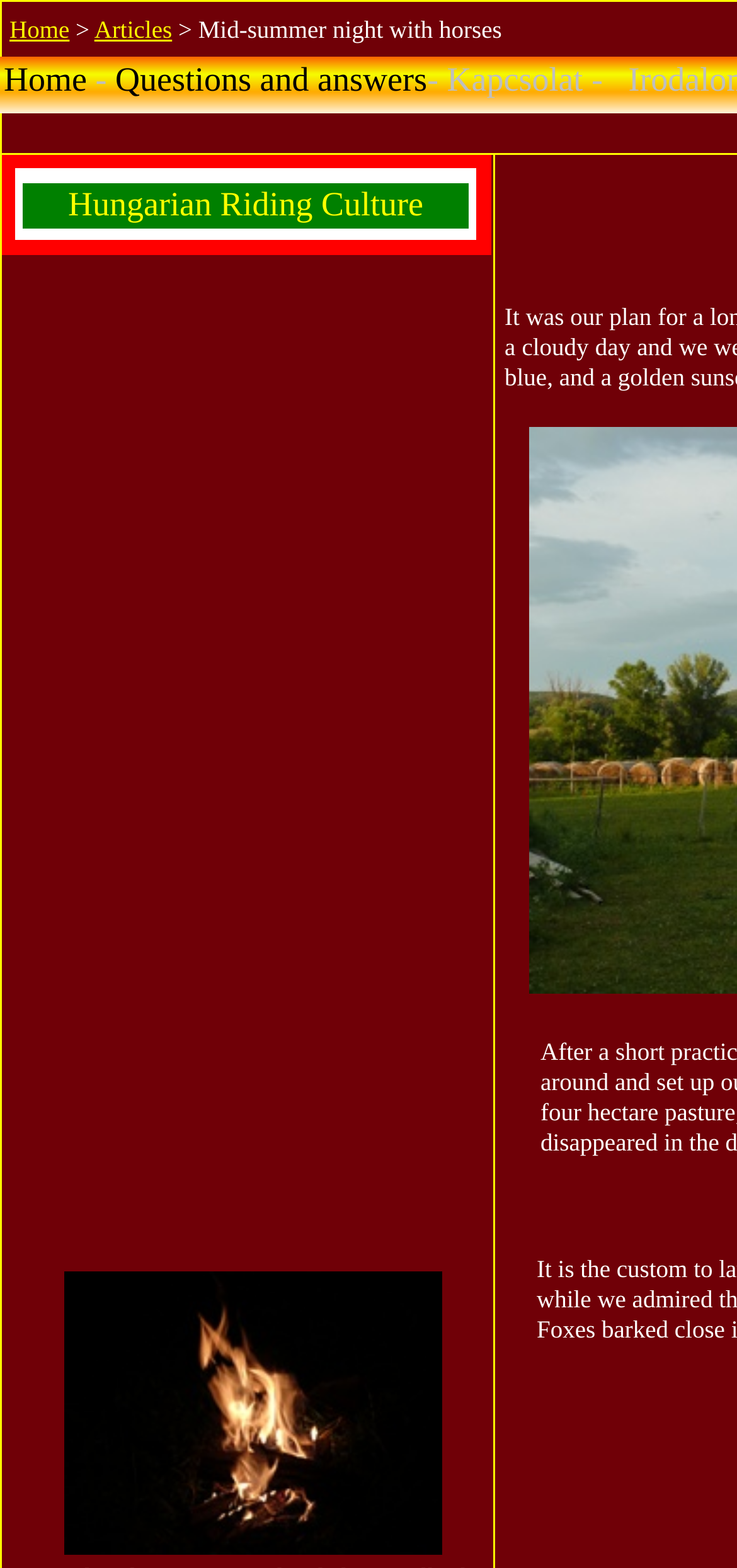How many main navigation links are there?
Refer to the image and answer the question using a single word or phrase.

3